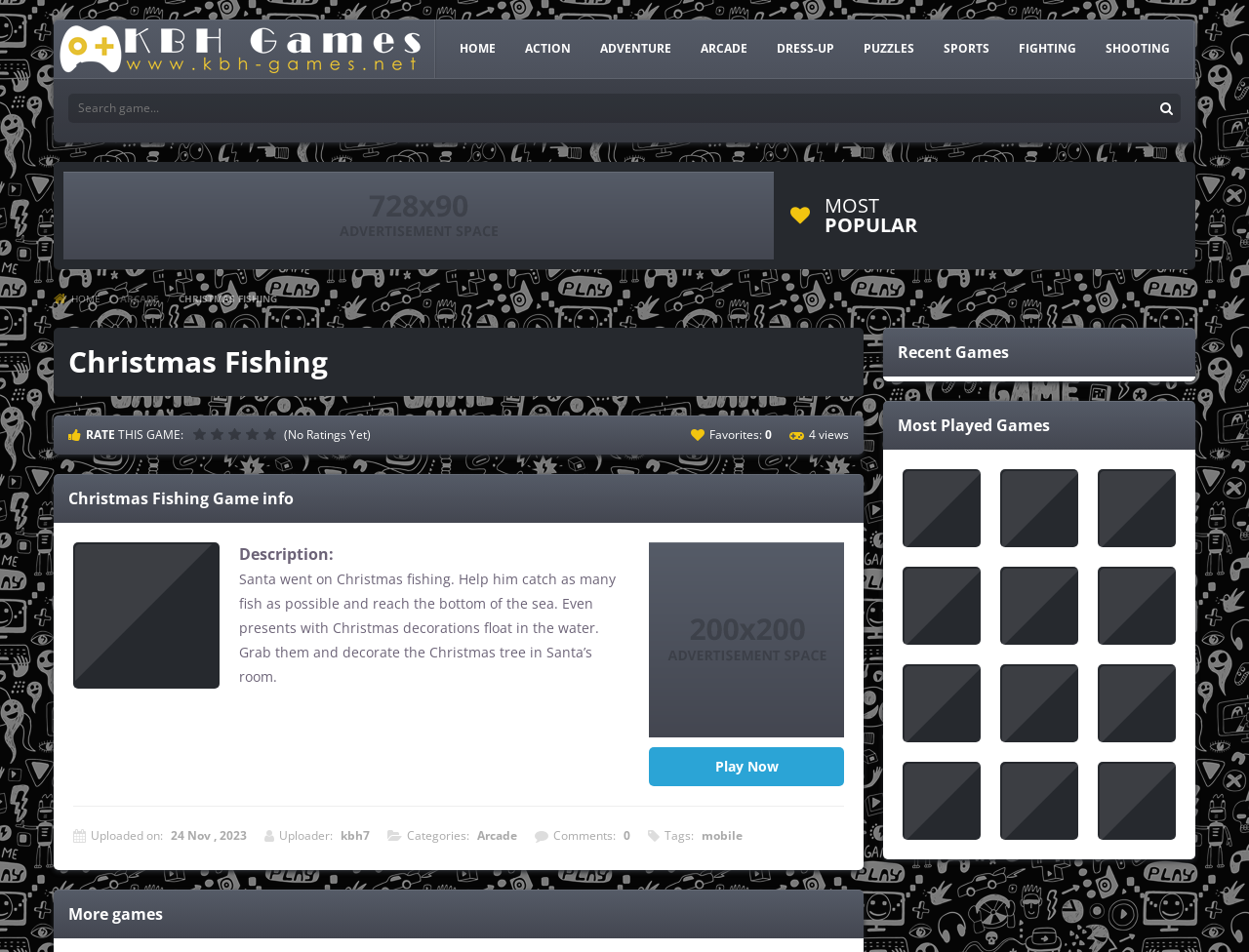Pinpoint the bounding box coordinates of the element that must be clicked to accomplish the following instruction: "Click the 'FIGHTING' link". The coordinates should be in the format of four float numbers between 0 and 1, i.e., [left, top, right, bottom].

[0.808, 0.036, 0.87, 0.067]